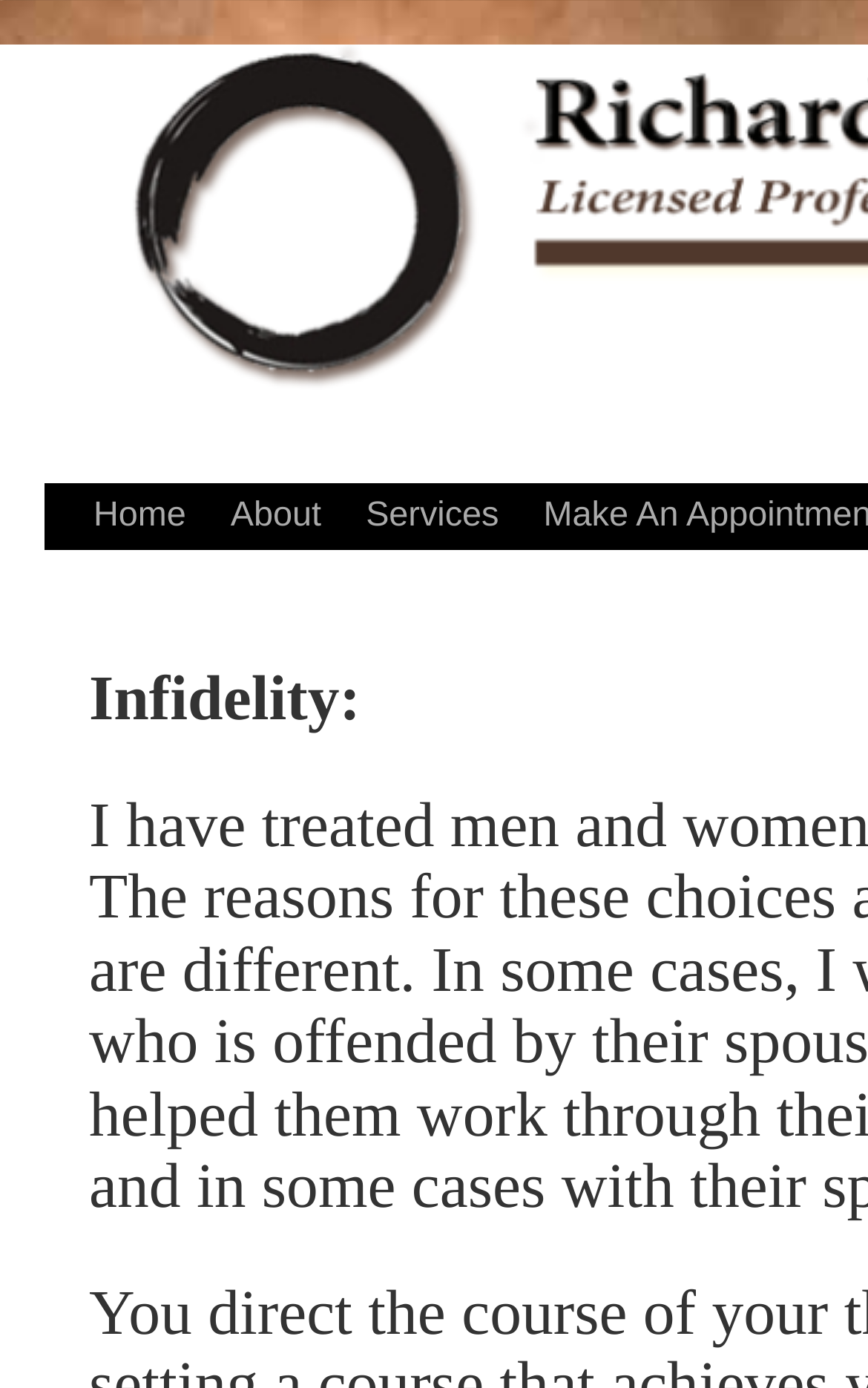Using the element description Make An Appointment, predict the bounding box coordinates for the UI element. Provide the coordinates in (top-left x, top-left y, bottom-right x, bottom-right y) format with values ranging from 0 to 1.

[0.54, 0.348, 0.915, 0.444]